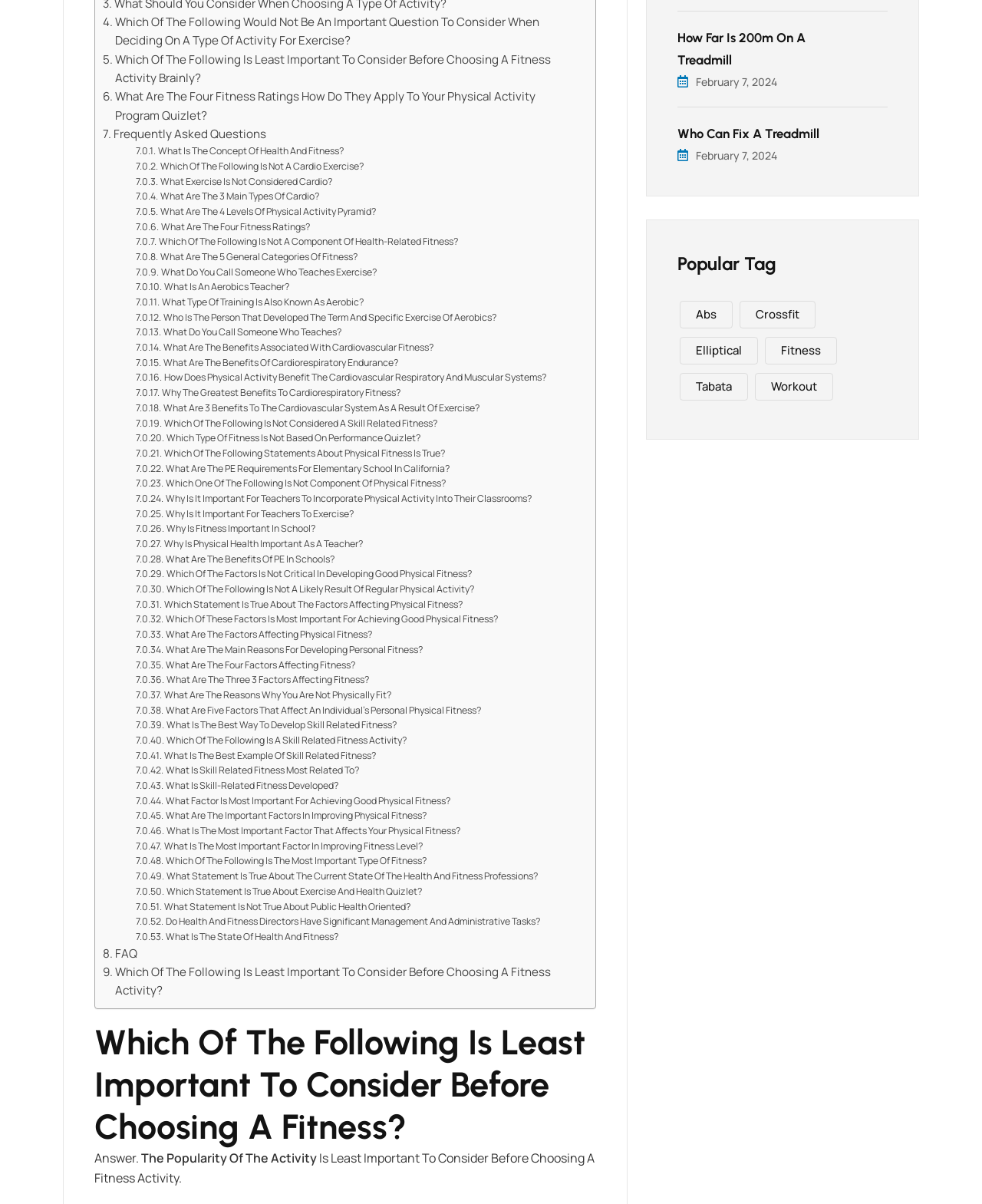Identify the bounding box coordinates of the specific part of the webpage to click to complete this instruction: "Click on the link 'Abs'".

[0.692, 0.247, 0.746, 0.27]